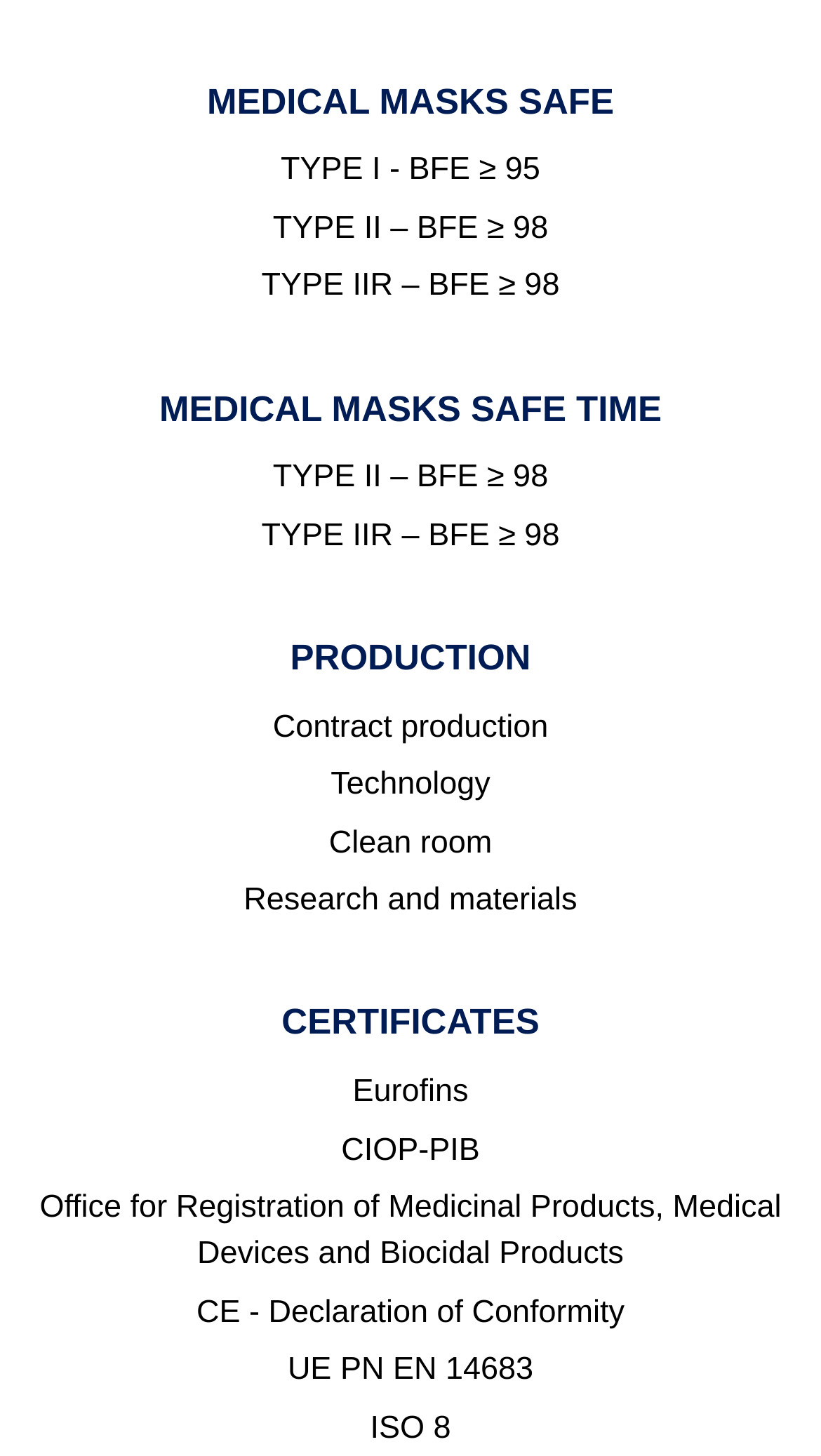Identify the bounding box for the given UI element using the description provided. Coordinates should be in the format (top-left x, top-left y, bottom-right x, bottom-right y) and must be between 0 and 1. Here is the description: BMD

None